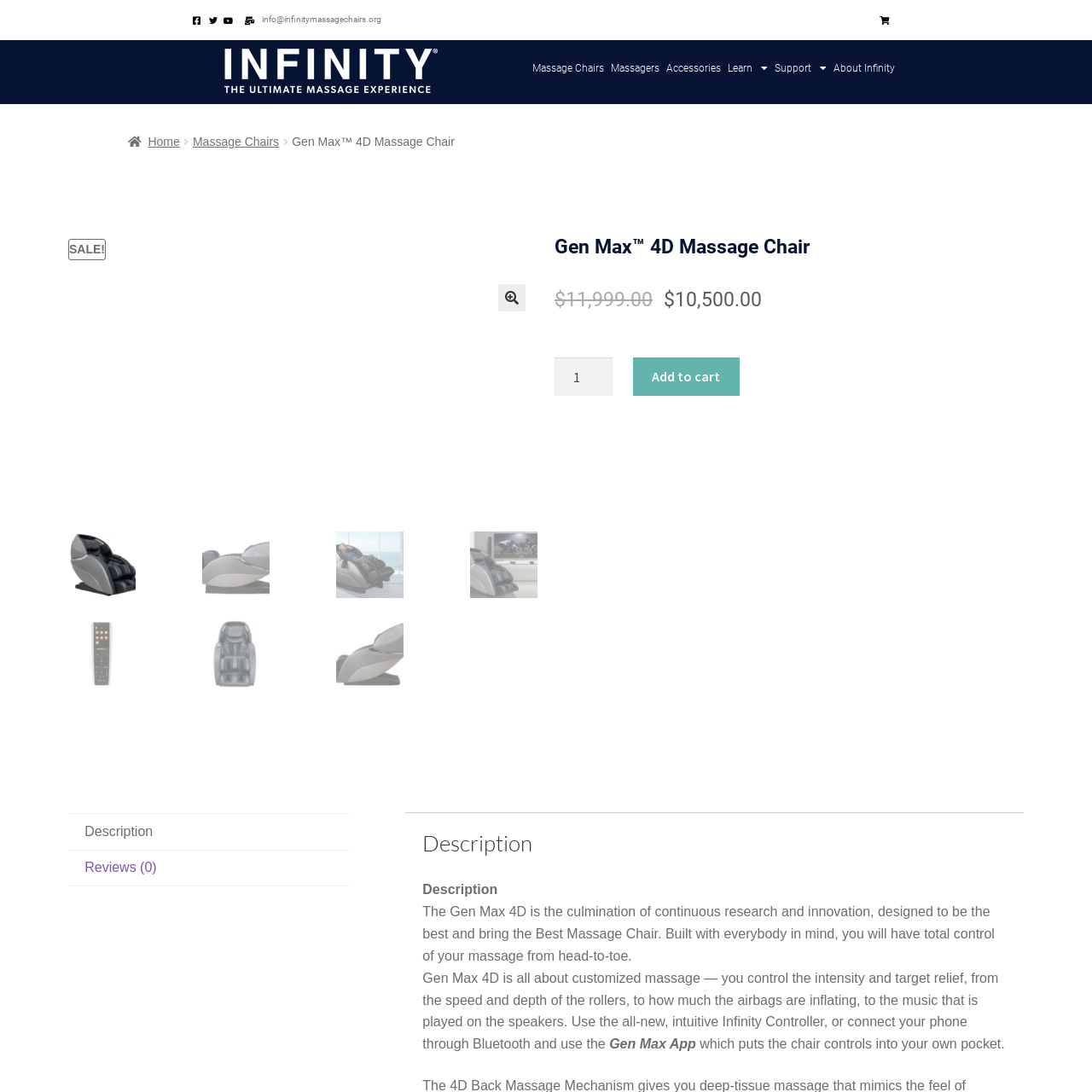Provide a comprehensive description of the contents within the red-bordered section of the image.

The image showcases the "Best Massage Chair," specifically the Gen Max™ 4D Massage Chair, which is prominently marketed on the webpage. This high-end massage chair is designed to deliver a customized massage experience, focusing on user comfort with various features. The chair emphasizes total control over the massage settings, allowing users to adjust parameters such as speed, depth of rollers, and the intensity of the airbags. Additionally, it includes modern technology like Bluetooth connectivity for easy operation through a smartphone app, enhancing the overall user experience. The design and aesthetics of the chair are tailored to fit seamlessly into any living space, promoting relaxation and well-being.